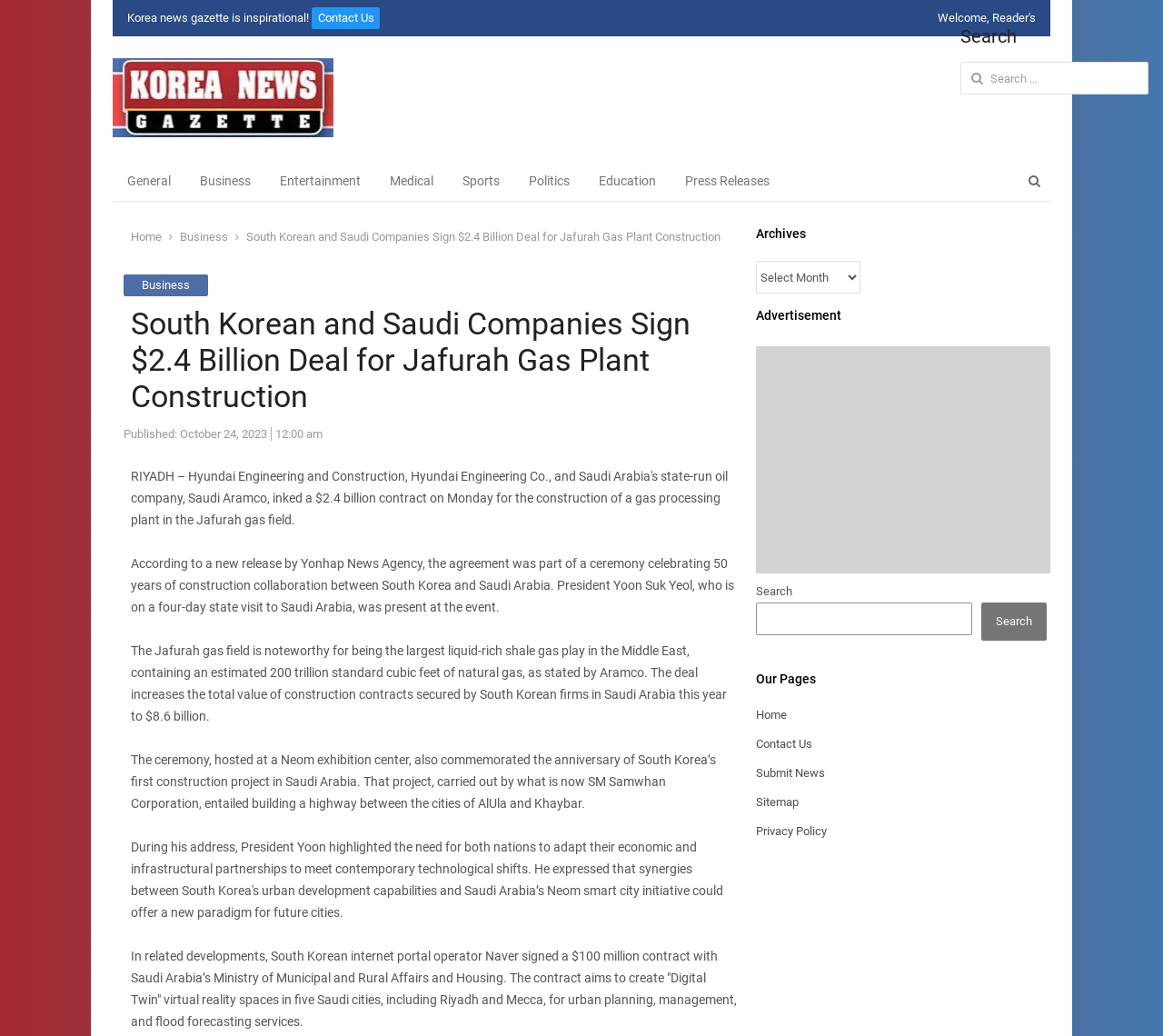What is the estimated amount of natural gas in the Jafurah gas field?
Using the image, provide a detailed and thorough answer to the question.

I found the answer by reading the article content, specifically the sentence 'The Jafurah gas field is noteworthy for being the largest liquid-rich shale gas play in the Middle East, containing an estimated 200 trillion standard cubic feet of natural gas, as stated by Aramco.'